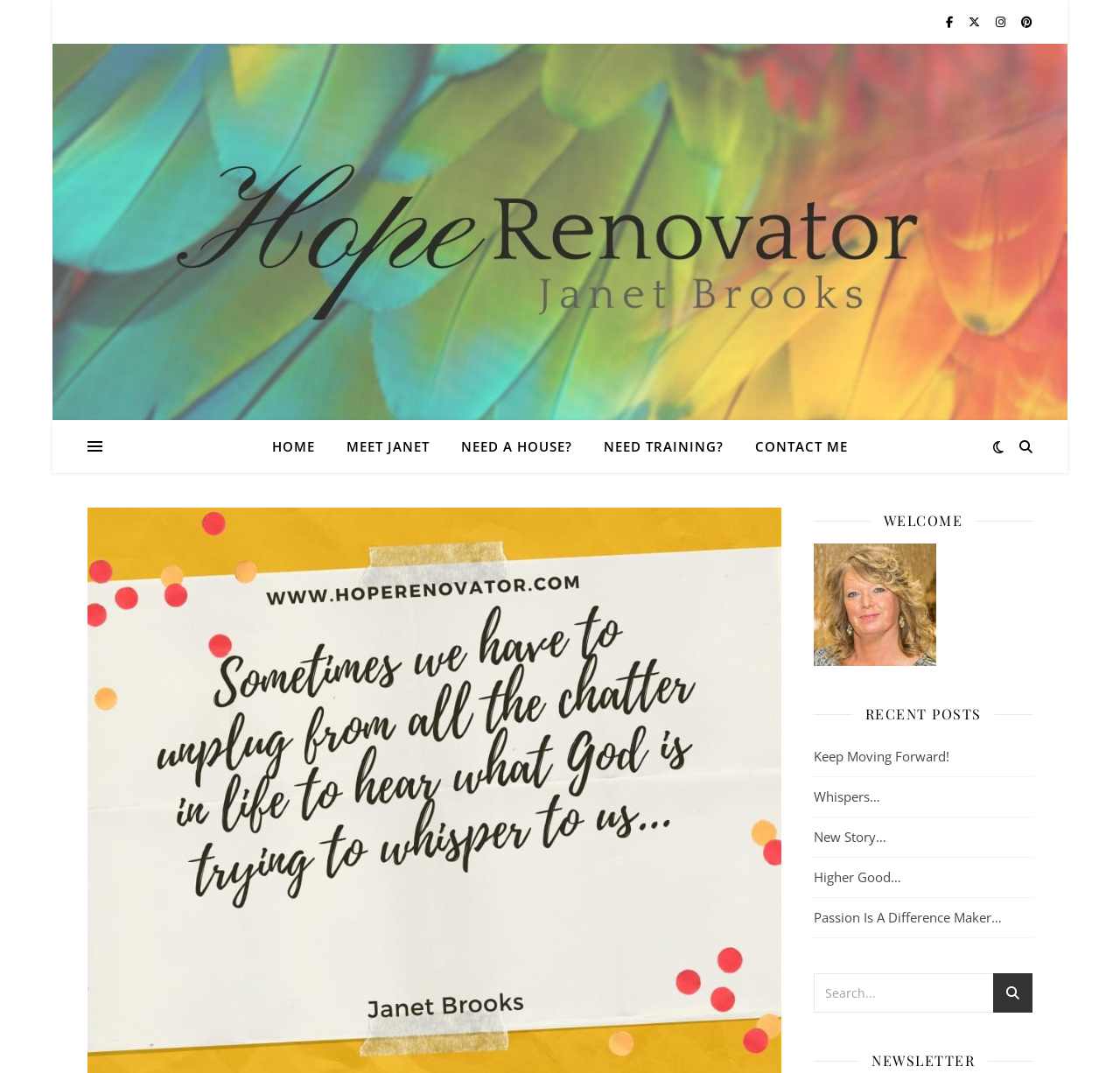Respond to the question below with a single word or phrase:
What is the last link on the bottom left?

CONTACT ME